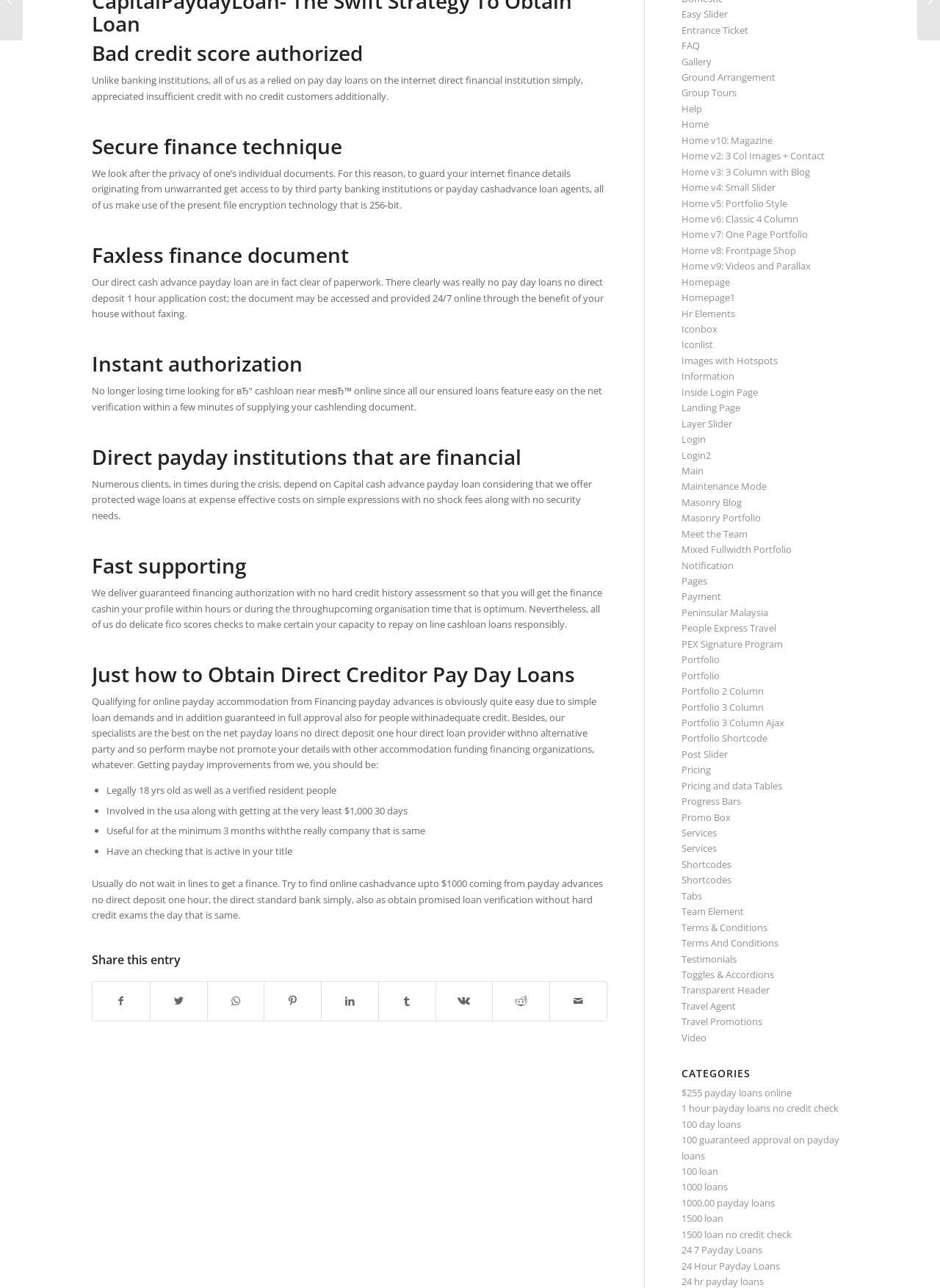Identify the bounding box of the UI element that matches this description: "Landing Page".

[0.725, 0.311, 0.787, 0.322]